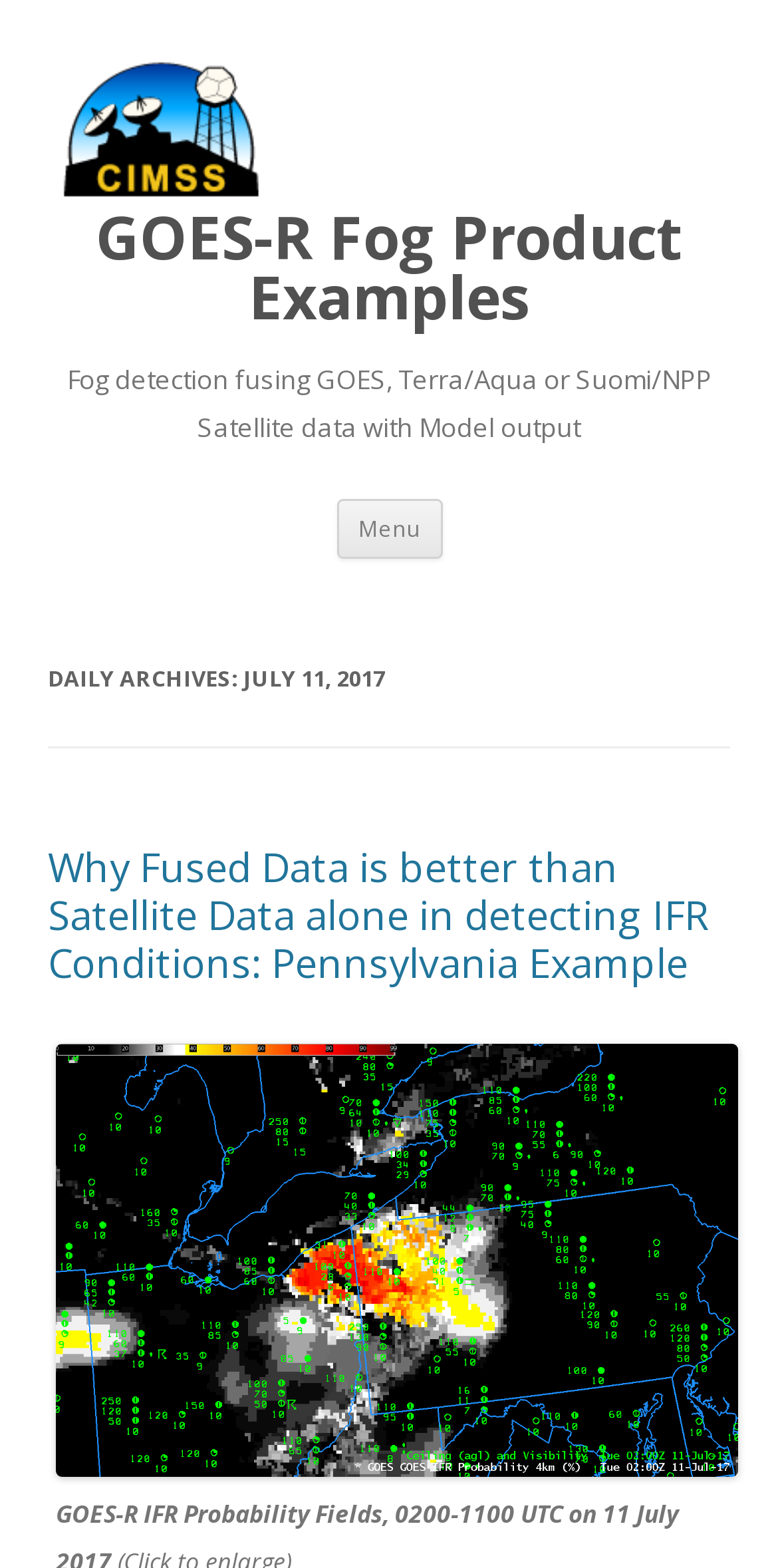Using the description: "parent_node: GOES-R Fog Product Examples", determine the UI element's bounding box coordinates. Ensure the coordinates are in the format of four float numbers between 0 and 1, i.e., [left, top, right, bottom].

[0.062, 0.111, 0.347, 0.135]